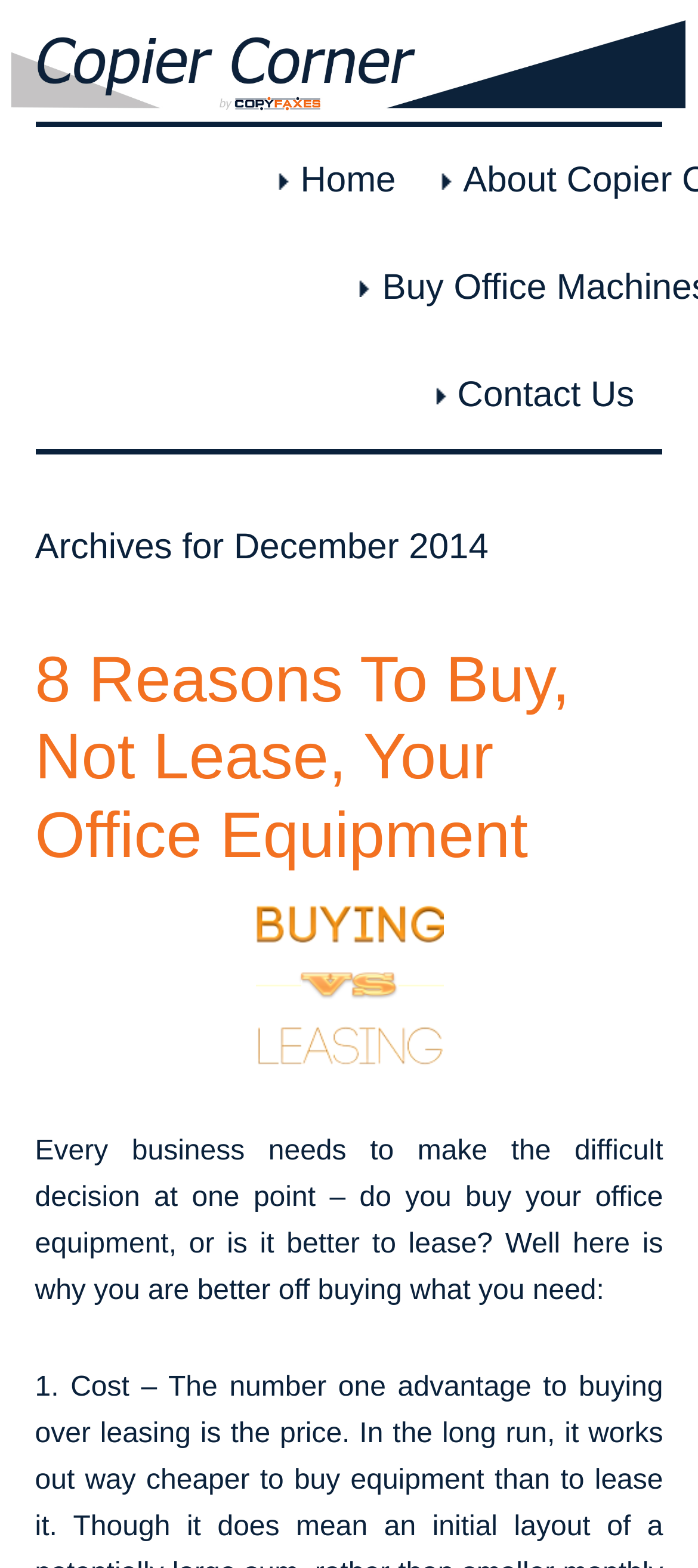What is the name of the website?
From the details in the image, answer the question comprehensively.

The name of the website can be determined by looking at the link element at the top of the page, which contains the text 'Copier Corner by Copyfaxes'.